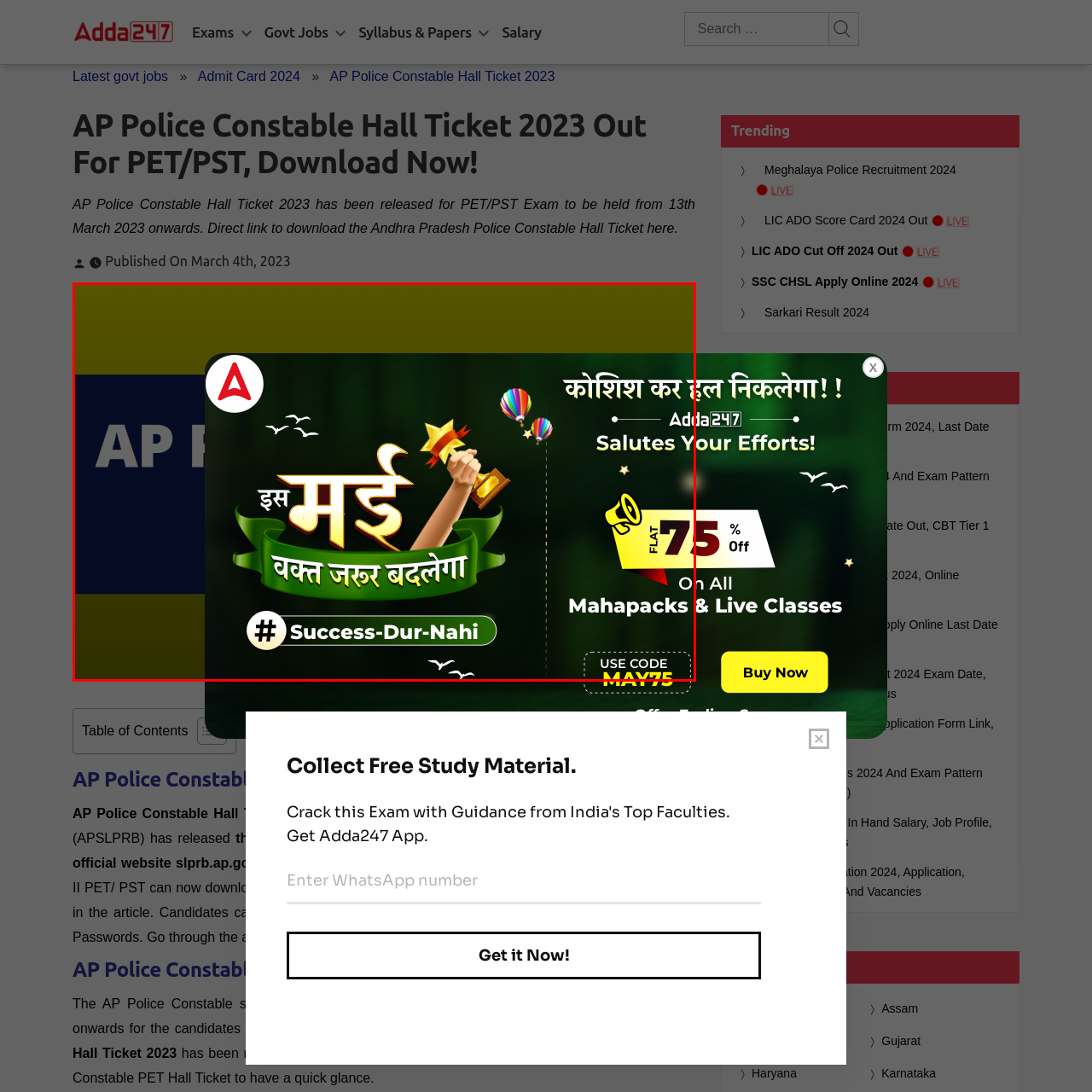What does the raised hand holding a trophy symbolize?
Please analyze the image within the red bounding box and provide a comprehensive answer based on the visual information.

The image features a raised hand holding a trophy, which is a common symbol of achievement and victory. This element is included in the image to convey a sense of success and motivation to the candidates preparing for the exam.